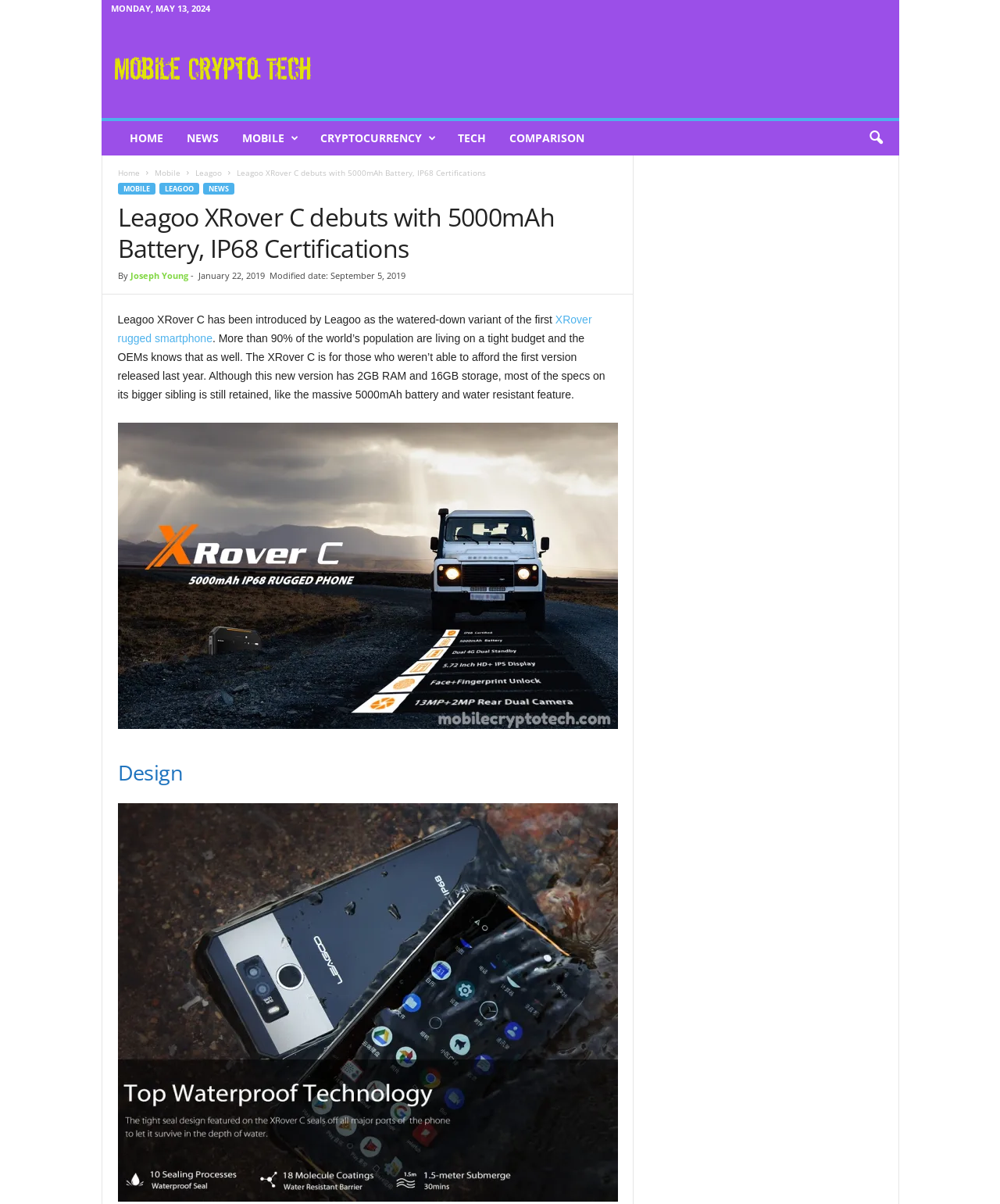Explain the webpage in detail, including its primary components.

The webpage appears to be a news article about the Leagoo XRover C, a rugged smartphone with a 5000mAh battery and IP68 certifications. At the top of the page, there is a date "MONDAY, MAY 13, 2024" and a logo of "Mobile Crypto Tech" with a link to the website. Below the logo, there is a navigation menu with links to "HOME", "NEWS", "MOBILE", "CRYPTOCURRENCY", "TECH", and "COMPARISON". 

On the right side of the navigation menu, there is a search icon button. When clicked, it expands to show a list of links, including "Home", "Mobile", "Leagoo", and others. 

The main content of the article starts with a heading "Leagoo XRover C debuts with 5000mAh Battery, IP68 Certifications" followed by the author's name "Joseph Young" and the publication date "January 22, 2019". The article is divided into sections, with headings such as "Design". 

The article text describes the Leagoo XRover C as a watered-down variant of the original XRover rugged smartphone, targeting those on a tight budget. It retains some key features like the massive 5000mAh battery and water-resistant feature. There are two images of the Leagoo XRover C, one at the top and another at the bottom of the article.